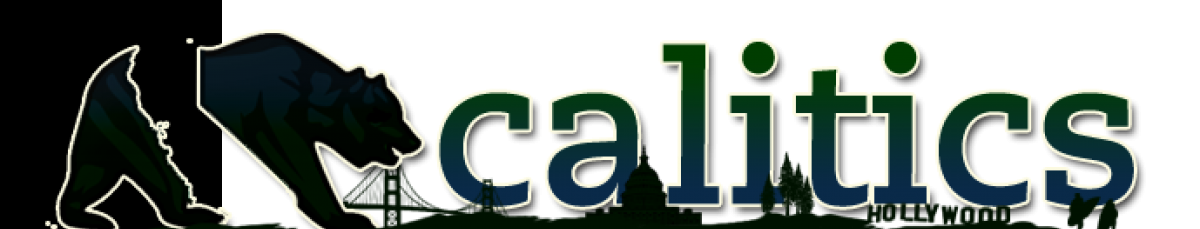Please give a one-word or short phrase response to the following question: 
What colors are used in the text 'calitics'?

Blue and green